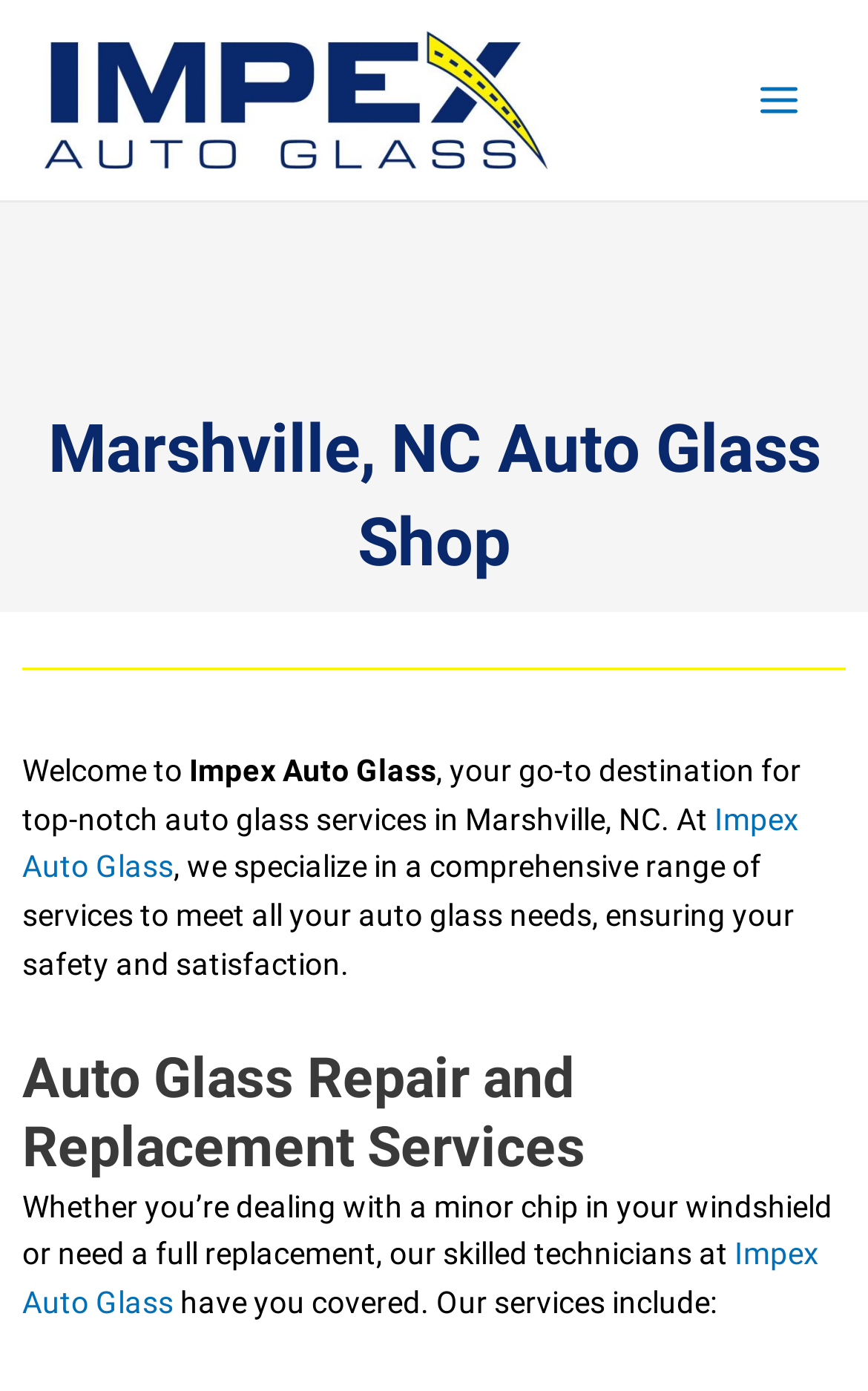Please determine the bounding box coordinates for the UI element described here. Use the format (top-left x, top-left y, bottom-right x, bottom-right y) with values bounded between 0 and 1: Main Menu

[0.845, 0.039, 0.949, 0.104]